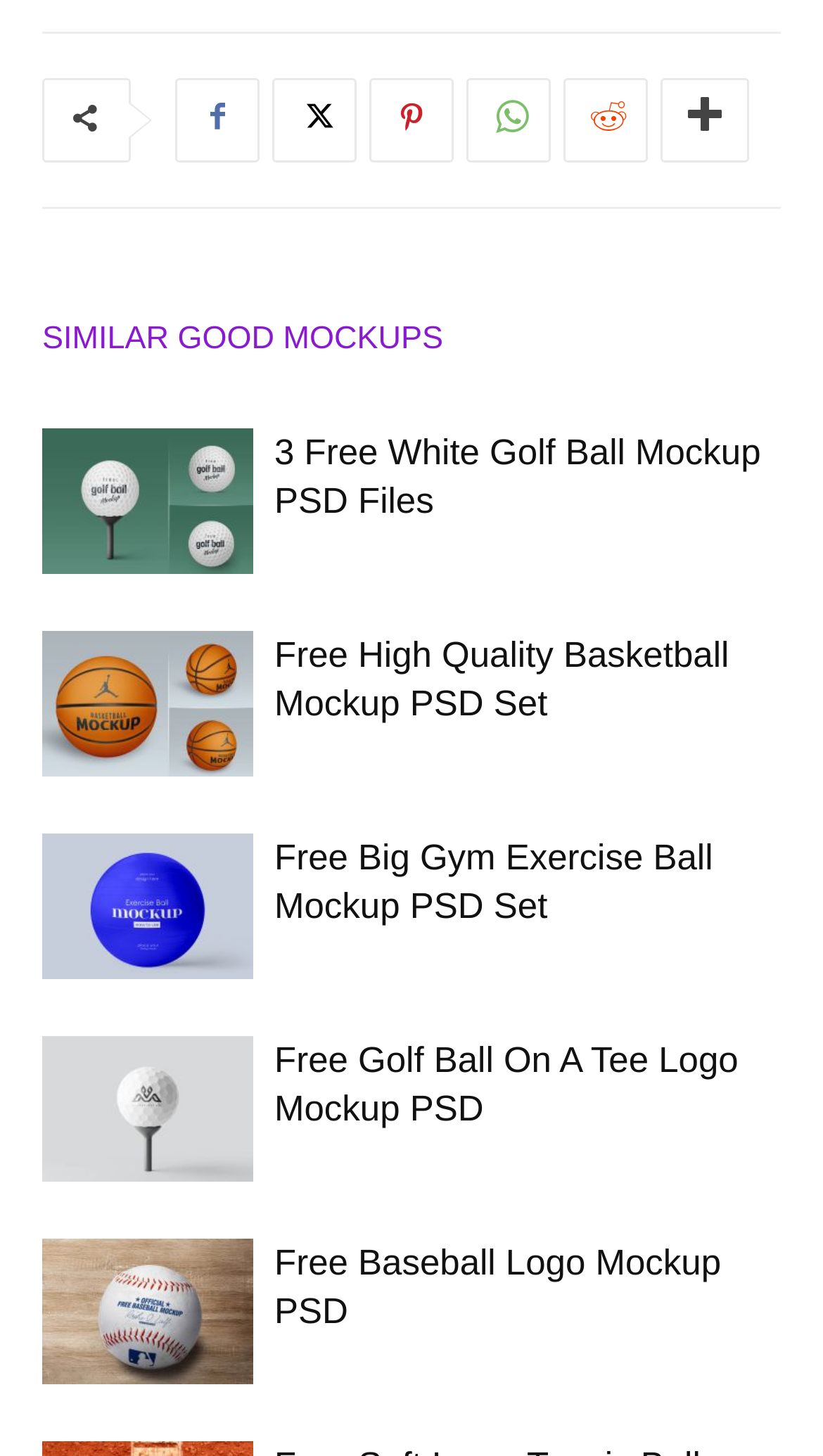Determine the bounding box coordinates of the target area to click to execute the following instruction: "Explore the Free Big Gym Exercise Ball Mockup PSD Set."

[0.051, 0.572, 0.308, 0.672]